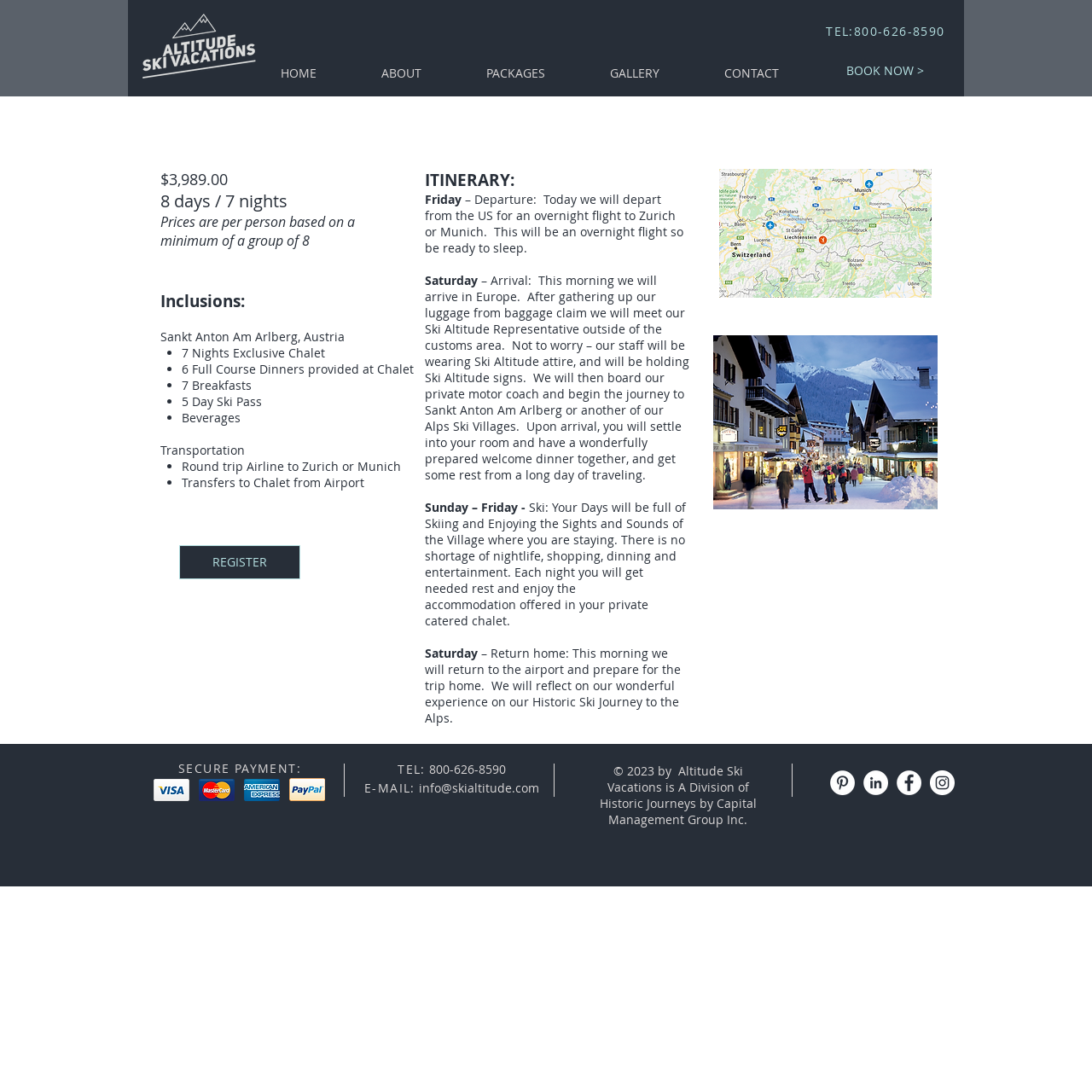Where is the chalet located?
Refer to the image and give a detailed answer to the query.

The location of the chalet is mentioned as 'Sankt Anton Am Arlberg, Austria' which is a static text element under the 'Inclusions:' heading.